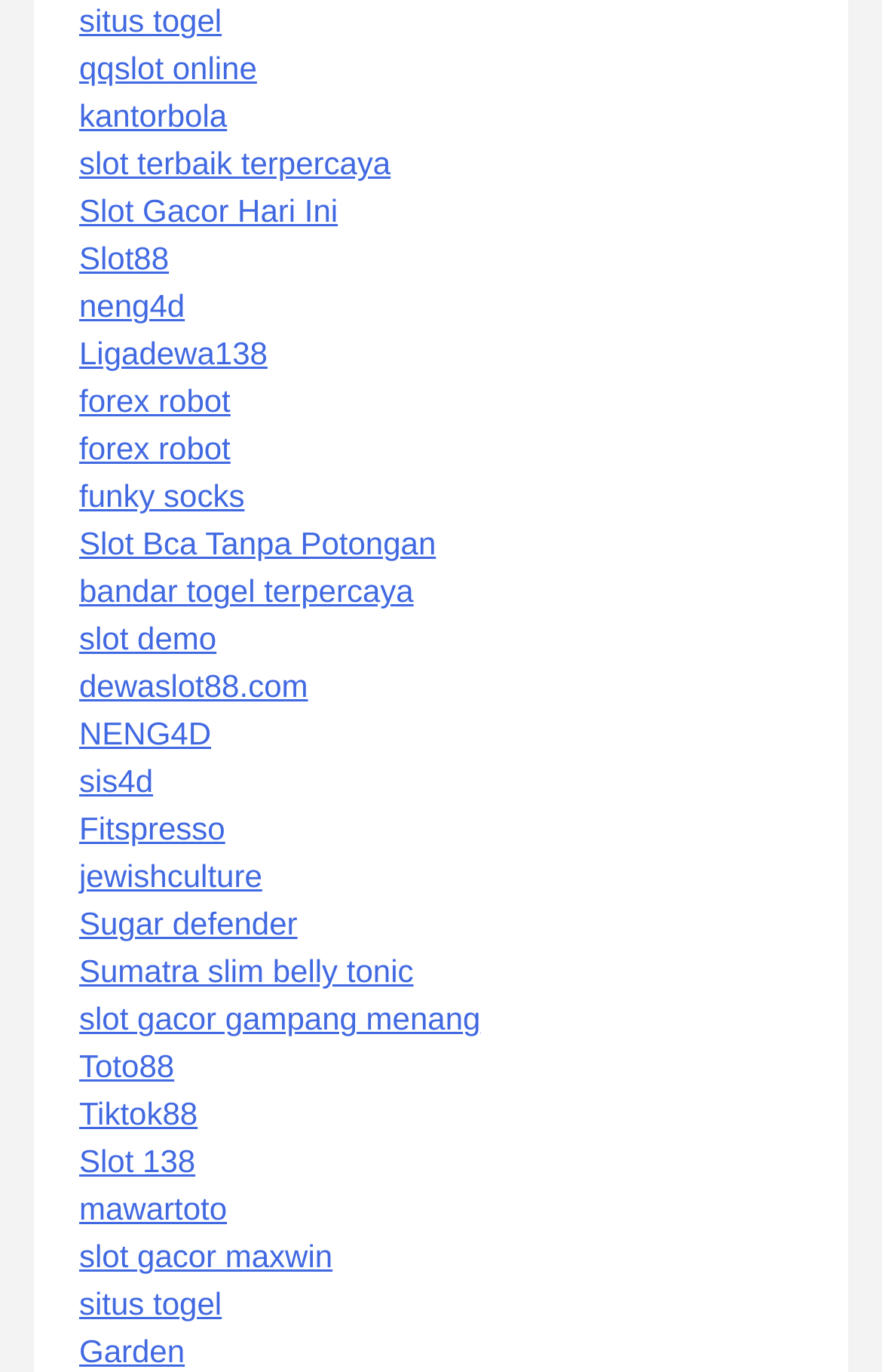Please reply to the following question using a single word or phrase: 
Are there any non-gambling related links on this webpage?

Yes